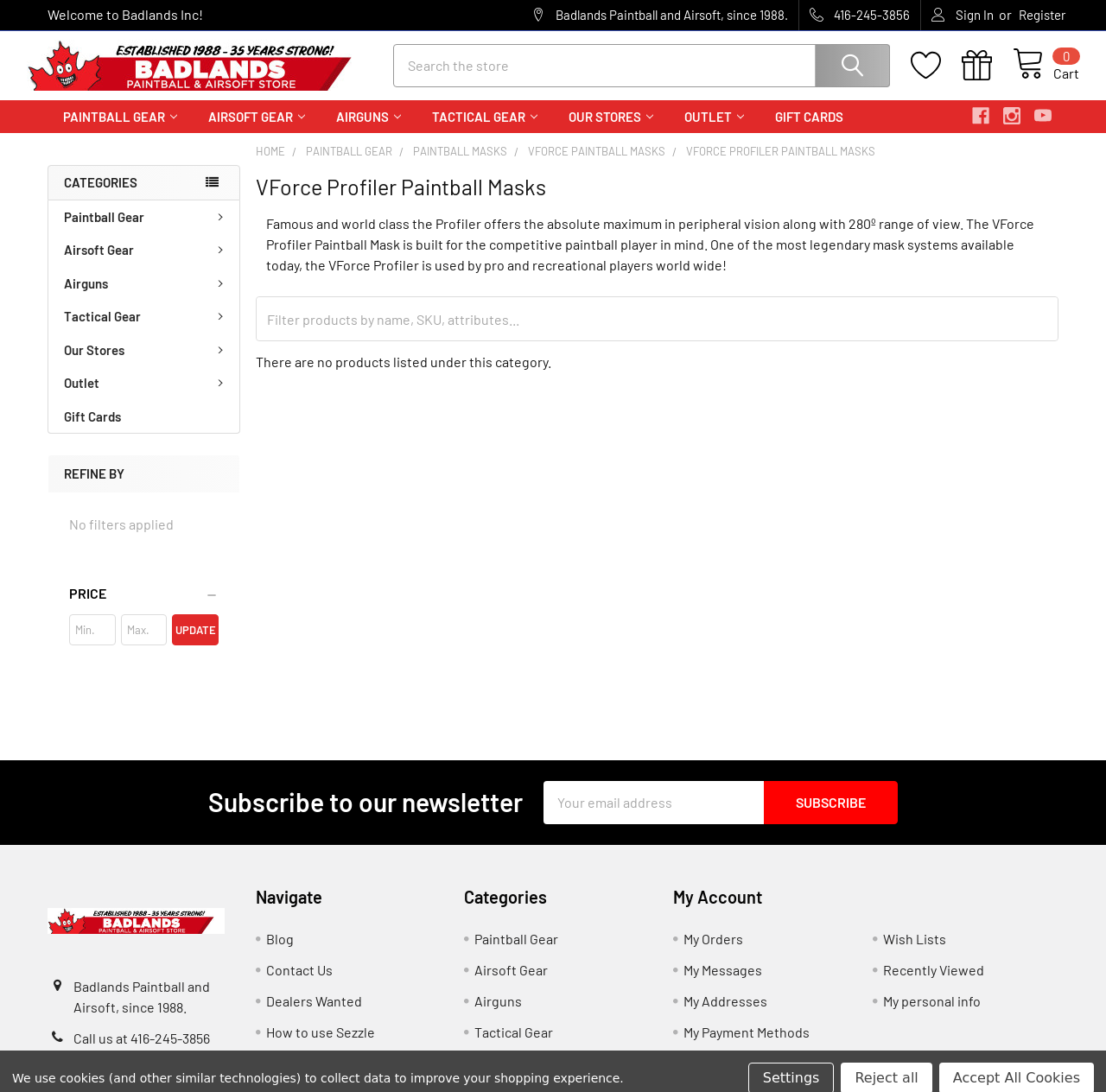Identify the bounding box coordinates for the UI element described as follows: VForce Paintball Masks. Use the format (top-left x, top-left y, bottom-right x, bottom-right y) and ensure all values are floating point numbers between 0 and 1.

[0.478, 0.146, 0.602, 0.159]